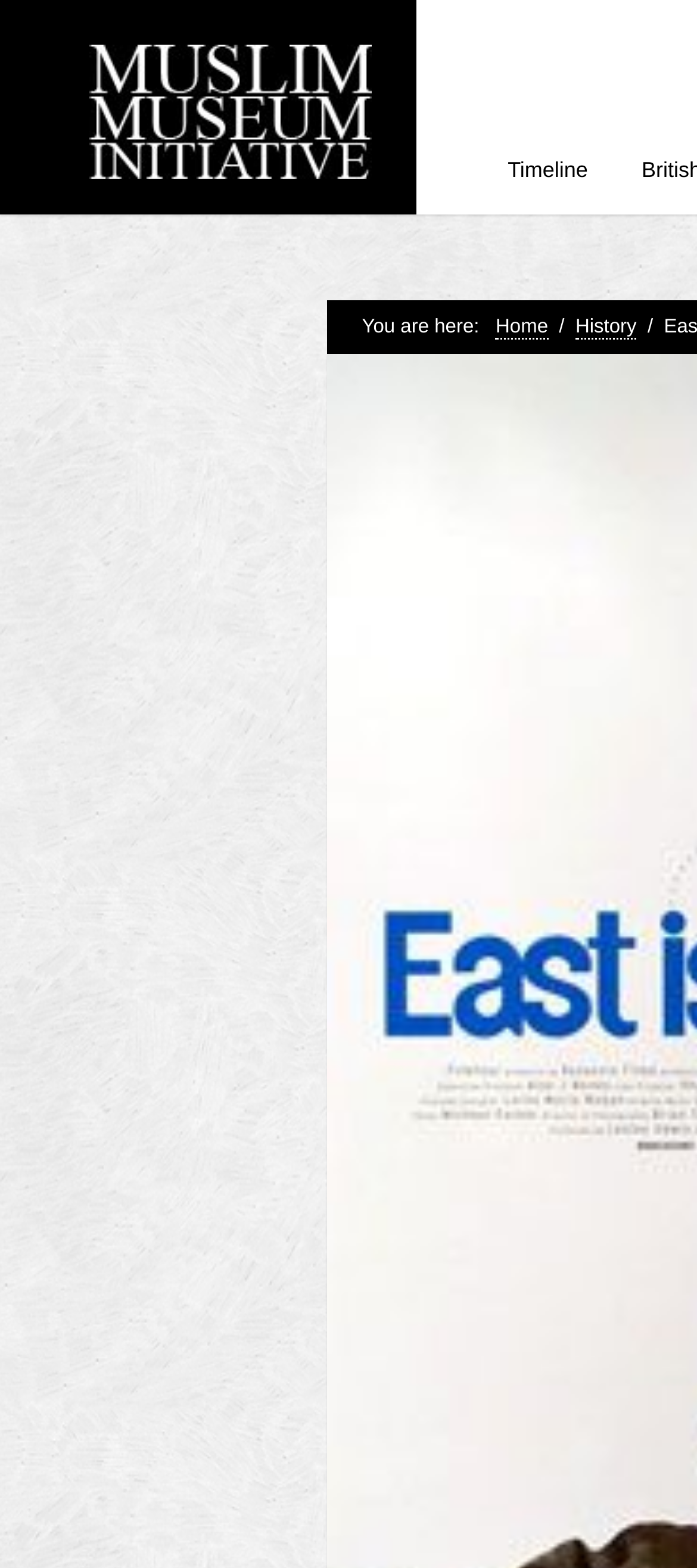What can be searched on this website?
Using the information from the image, provide a comprehensive answer to the question.

The 'Search Site' label next to the textbox and the 'GO!' button suggests that users can search the website for specific content.